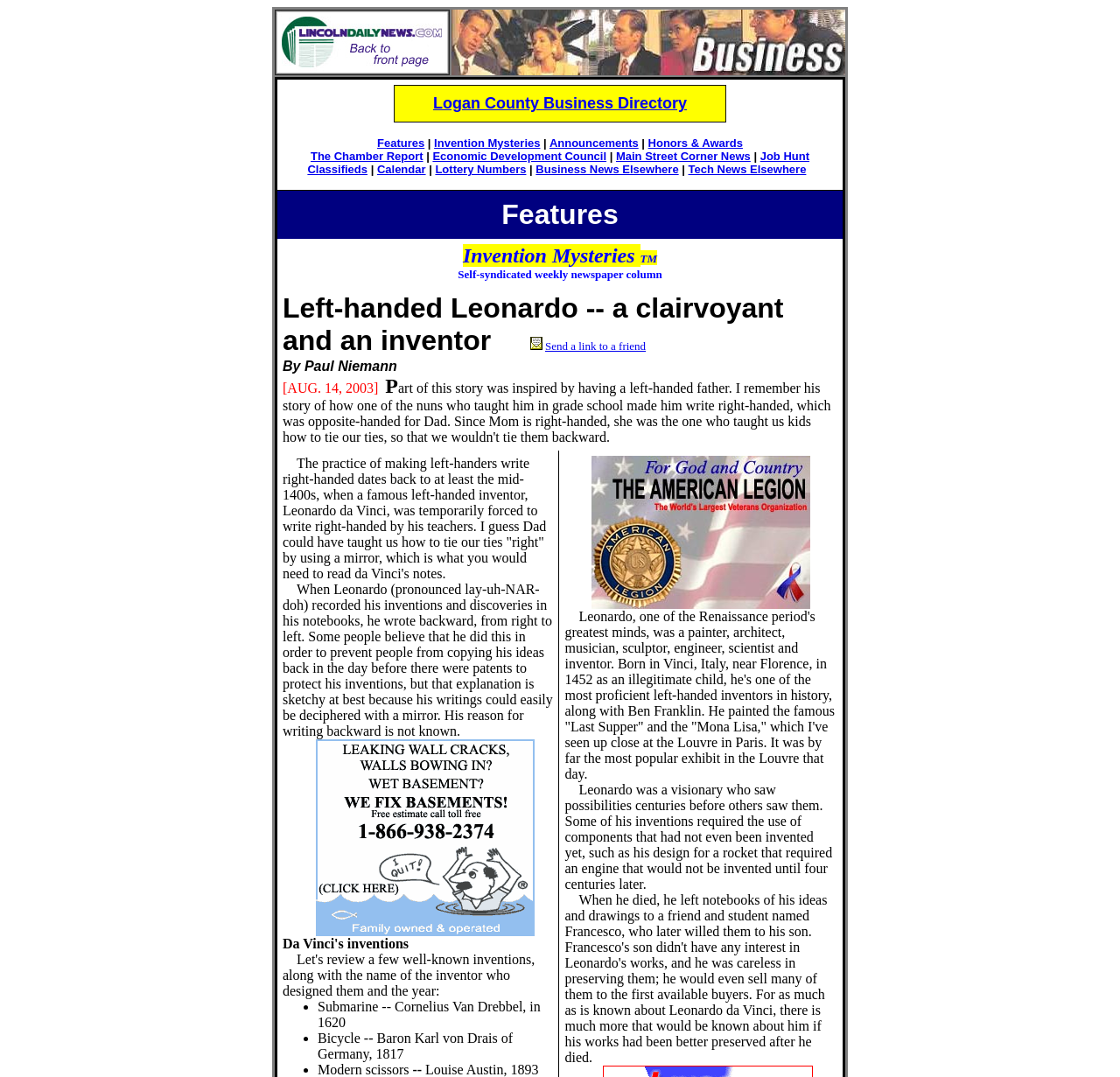Explain the webpage's layout and main content in detail.

The webpage is titled "LDN - Business" and appears to be a business directory or news website. At the top, there is a row with two grid cells, each containing an image. Below this row, there is a section with a grid cell containing a list of links to various business-related topics, such as "Logan County Business Directory", "Features", "Invention Mysteries", and "Job Hunt Classifieds". These links are arranged in a table format with vertical lines separating them.

Below this section, there are three rows, each containing a grid cell with a brief article or news snippet. The first row has an article titled "Left-handed Leonardo" with a brief description and an image. The second row has a news snippet with a link to "Send a link to a friend". The third row has a list of inventions with bullet points, including the submarine, bicycle, and modern scissors, along with their inventors and dates.

Throughout the webpage, there are several images, including icons and logos, which are scattered throughout the different sections. The overall layout is organized, with clear headings and concise text, making it easy to navigate and find specific information.